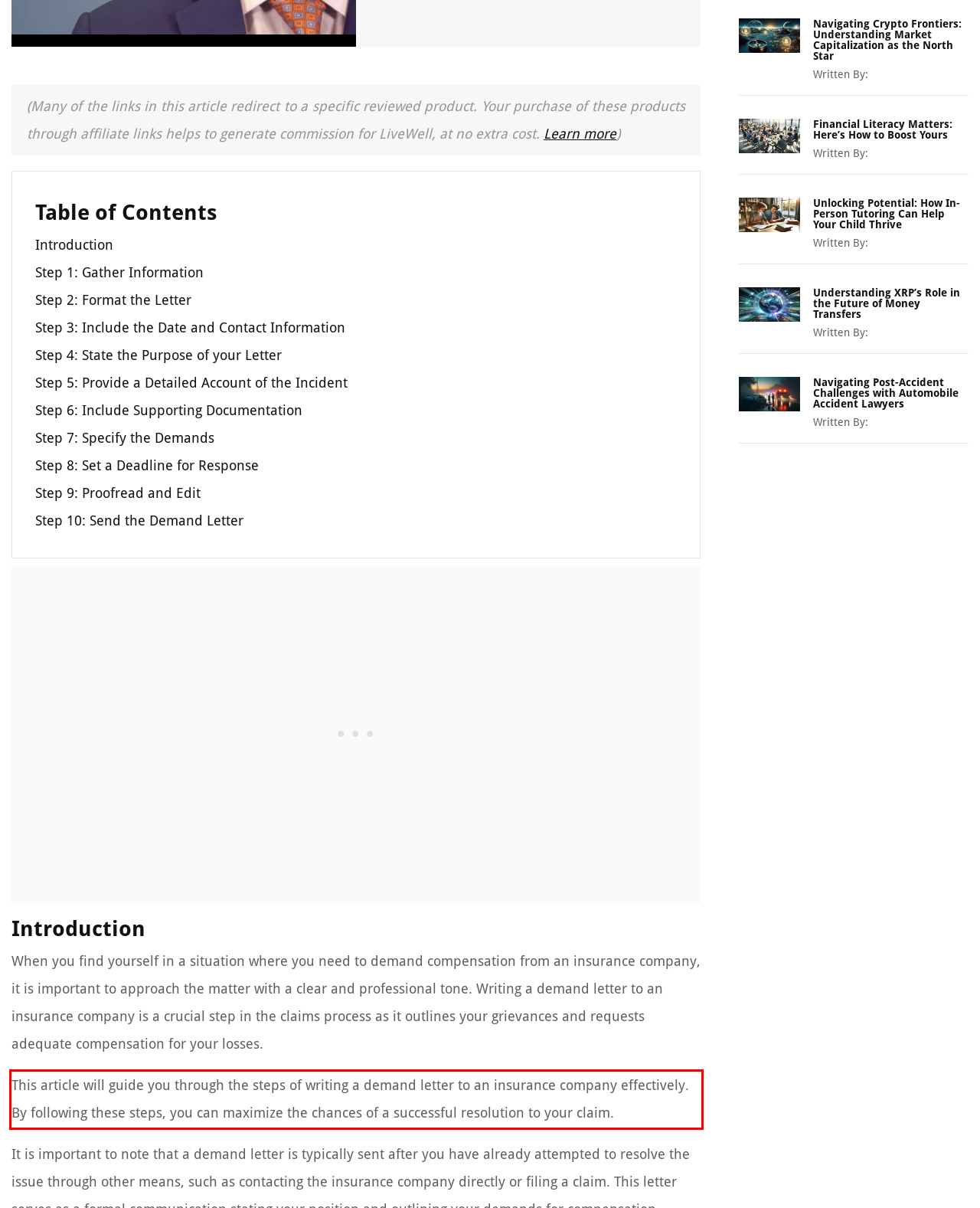Analyze the webpage screenshot and use OCR to recognize the text content in the red bounding box.

This article will guide you through the steps of writing a demand letter to an insurance company effectively. By following these steps, you can maximize the chances of a successful resolution to your claim.